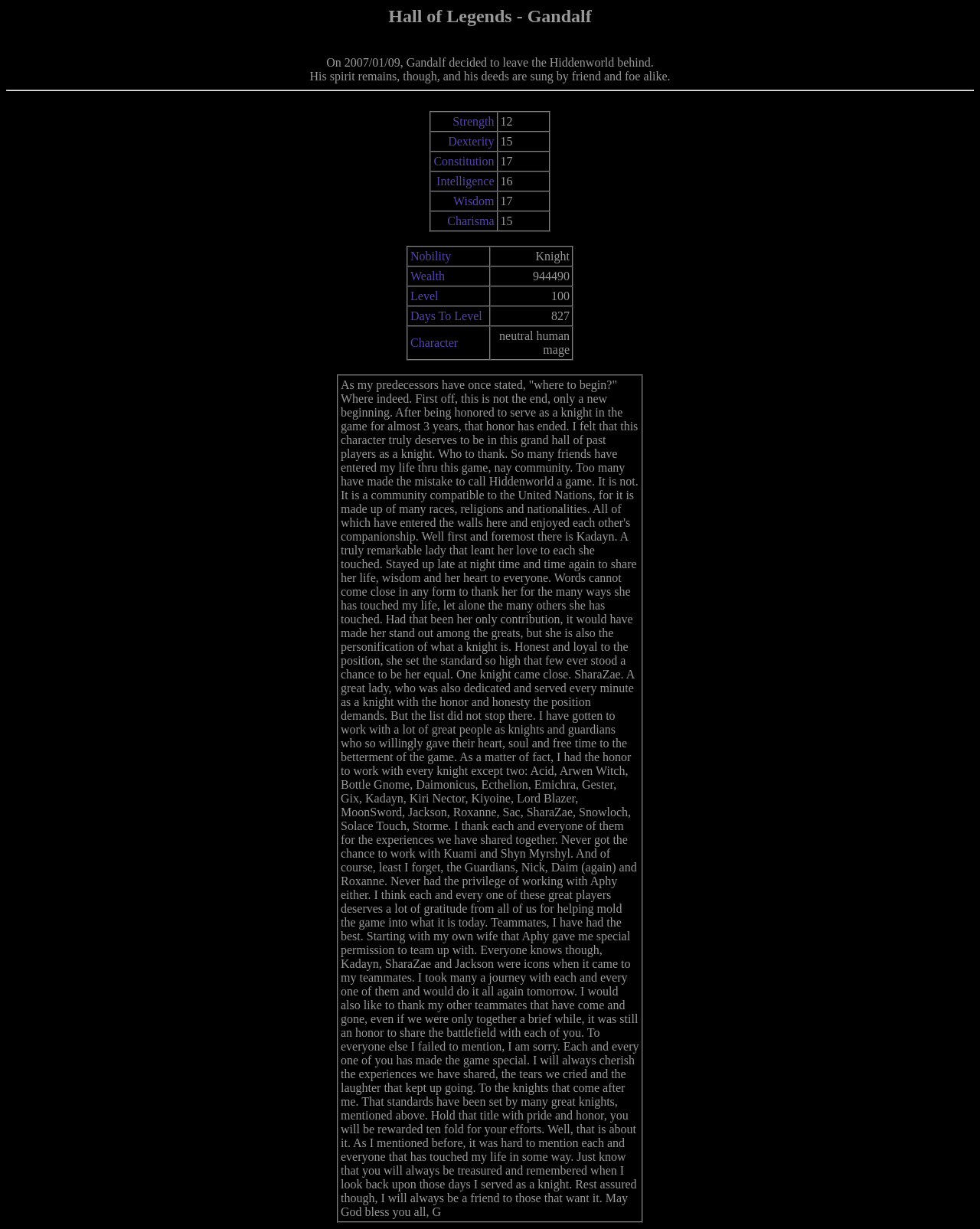Using the information in the image, give a detailed answer to the following question: What is Gandalf's character type?

According to the table with the heading 'Nobility', 'Wealth', 'Level', 'Days To Level', and 'Character', Gandalf's character type is a neutral human mage.